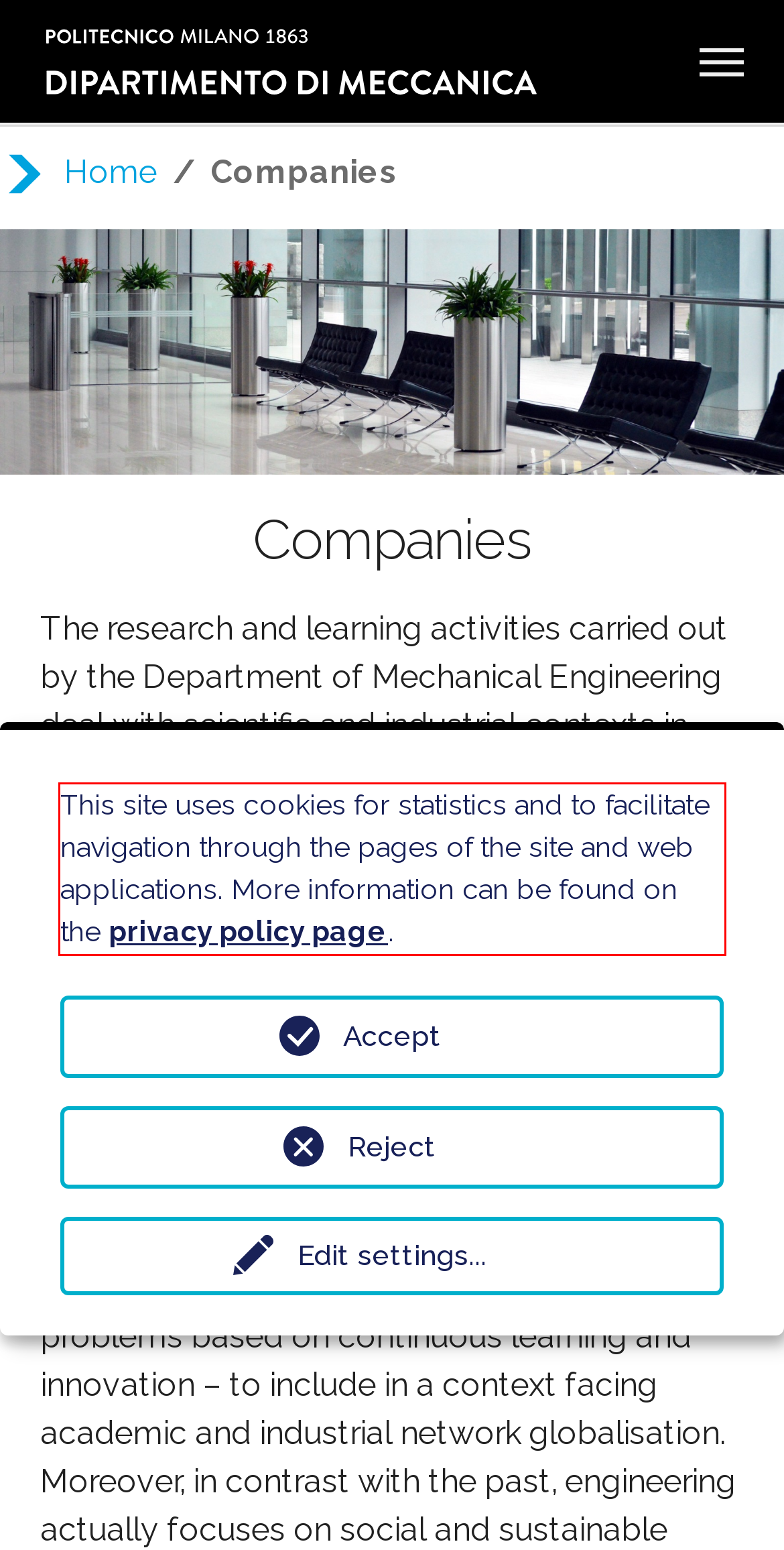Within the screenshot of a webpage, identify the red bounding box and perform OCR to capture the text content it contains.

This site uses cookies for statistics and to facilitate navigation through the pages of the site and web applications. More information can be found on the privacy policy page.